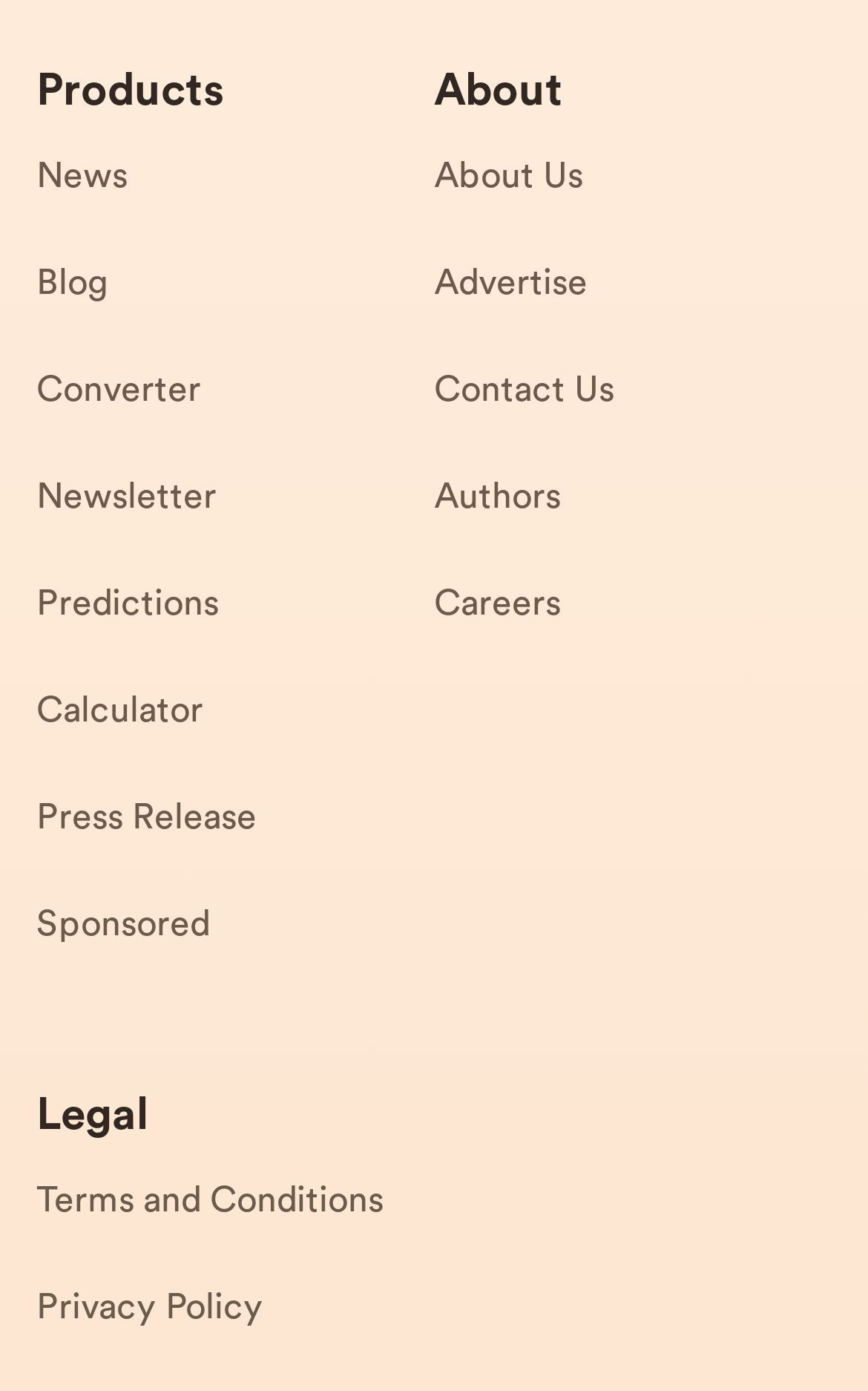What is the first link in the 'Legal' category?
Answer the question with a single word or phrase by looking at the picture.

Terms and Conditions